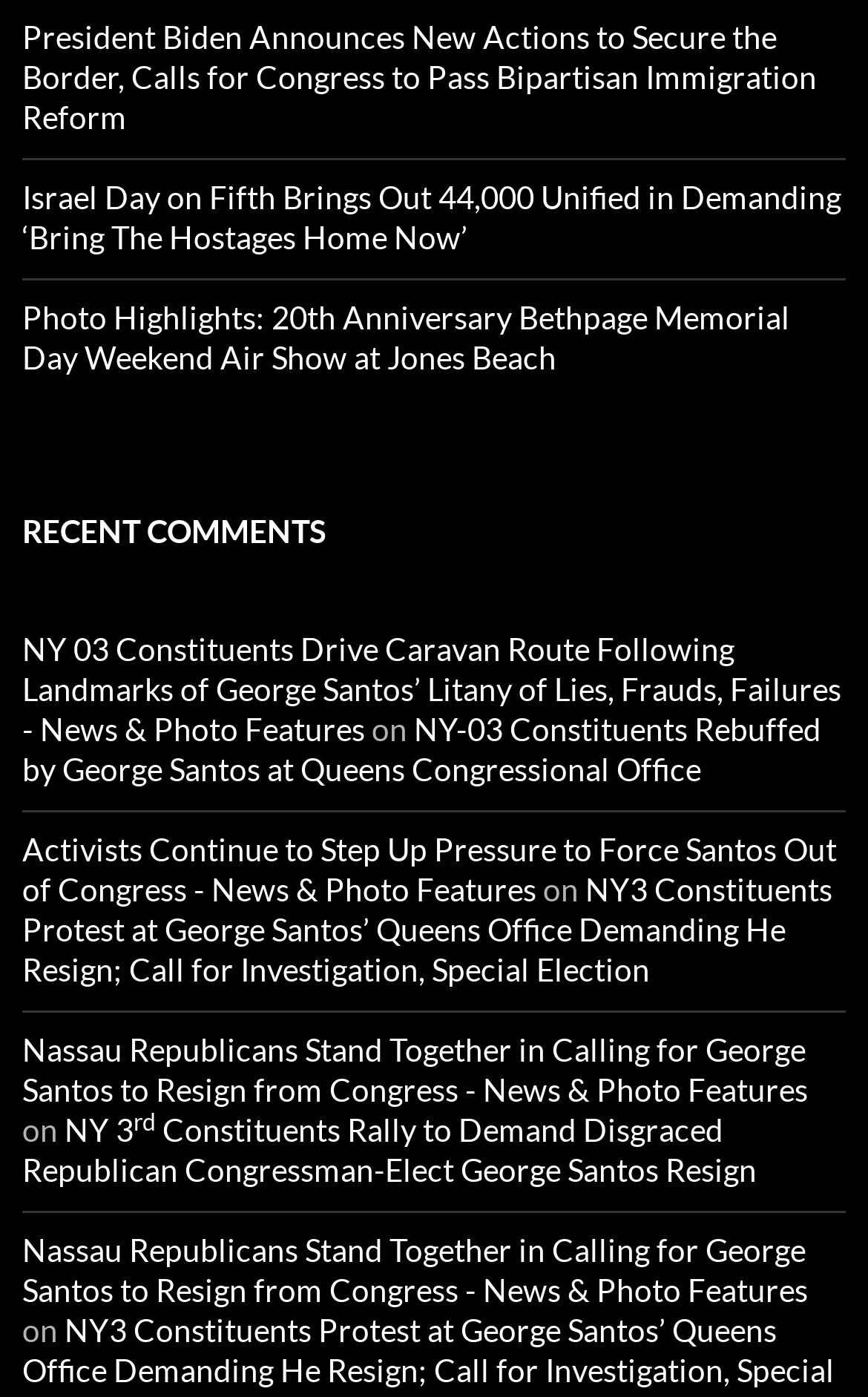Please give a one-word or short phrase response to the following question: 
What is the theme of the news articles on this webpage?

Politics